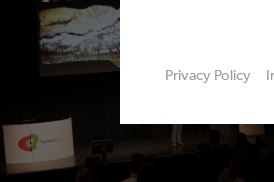What is projected on the screen?
Please answer using one word or phrase, based on the screenshot.

A presentation slide